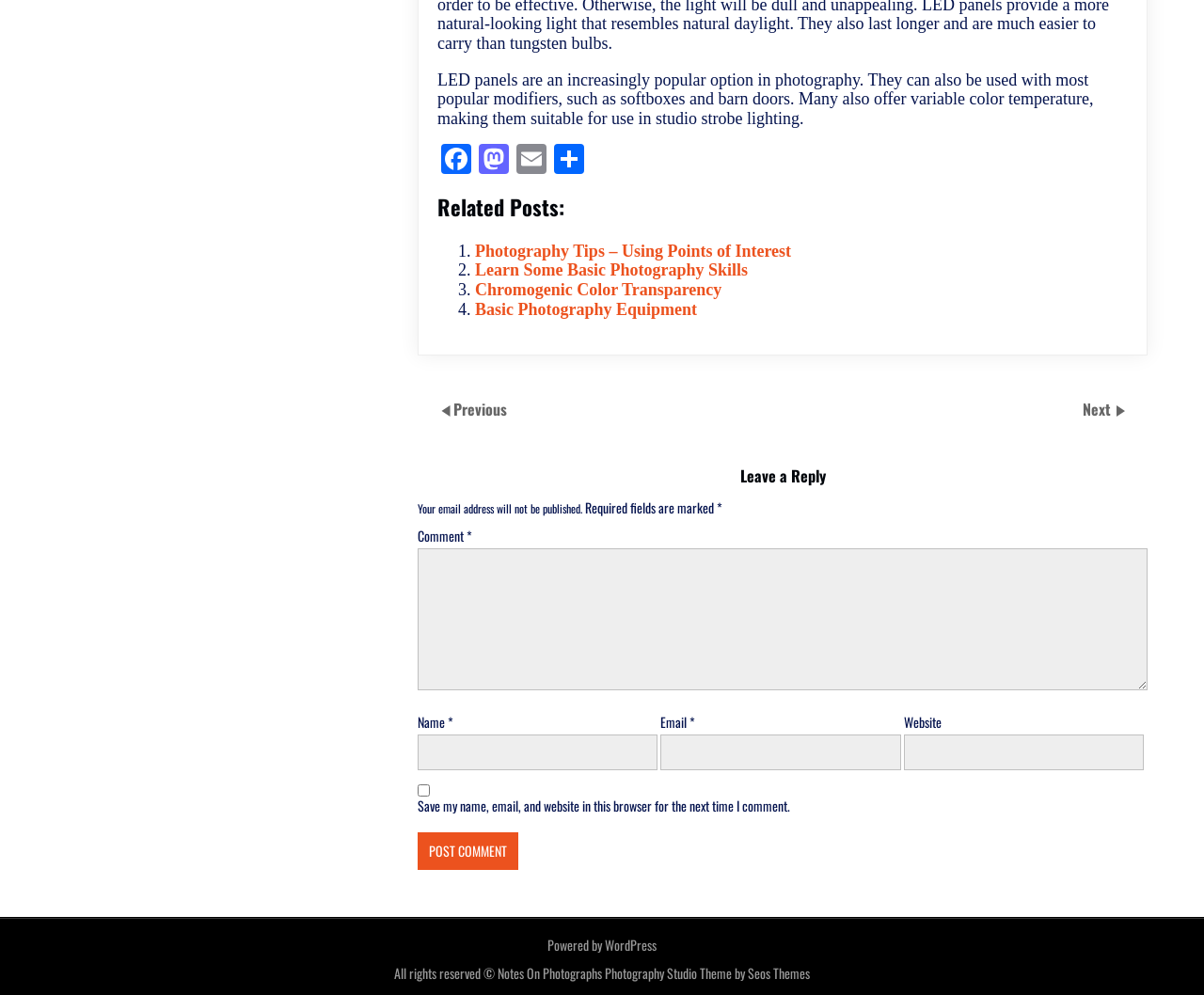How can users navigate to the previous or next page?
From the screenshot, supply a one-word or short-phrase answer.

Using 'Previous' and 'Next' links